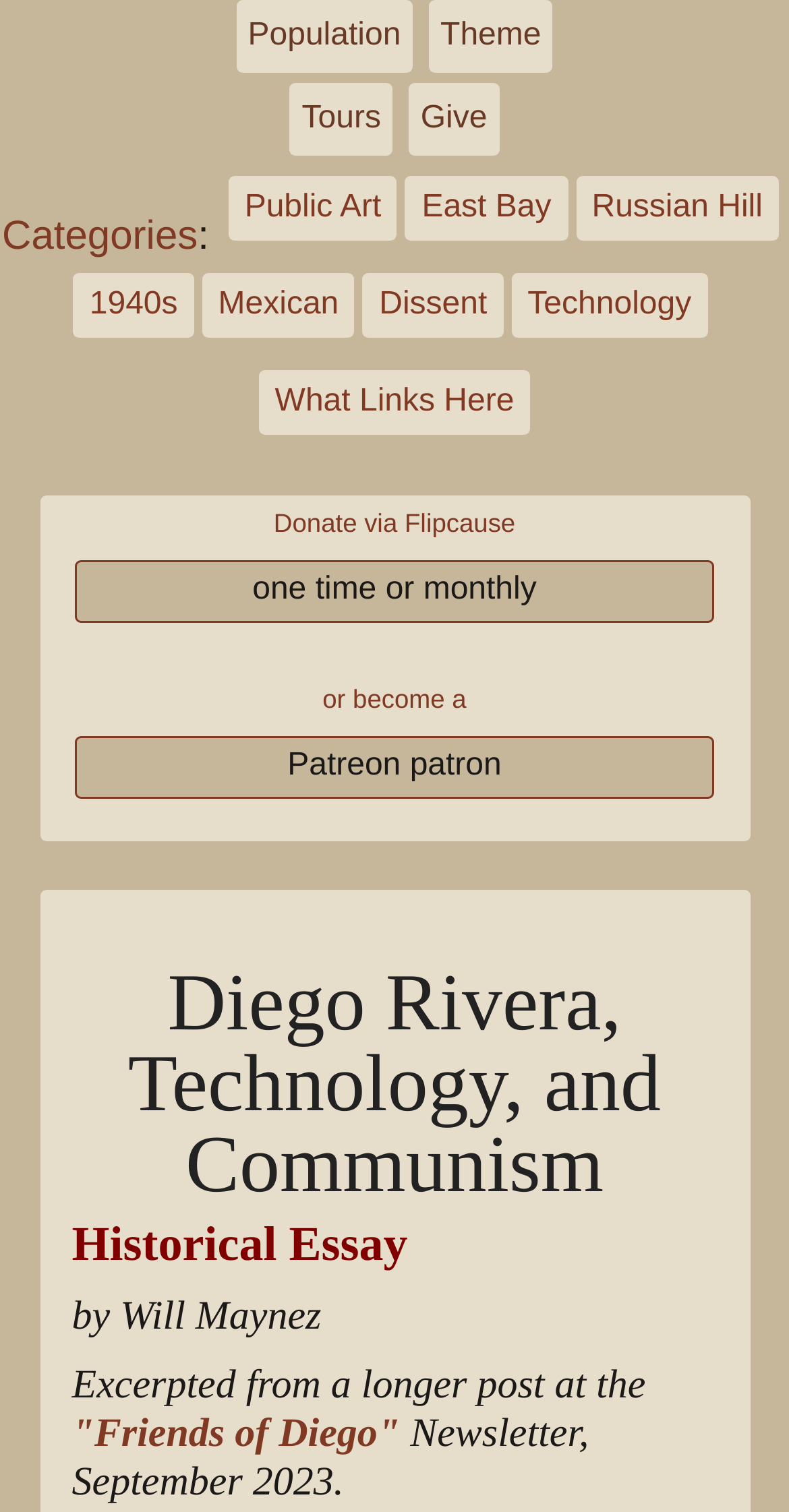Given the webpage screenshot and the description, determine the bounding box coordinates (top-left x, top-left y, bottom-right x, bottom-right y) that define the location of the UI element matching this description: What Links Here

[0.328, 0.244, 0.672, 0.287]